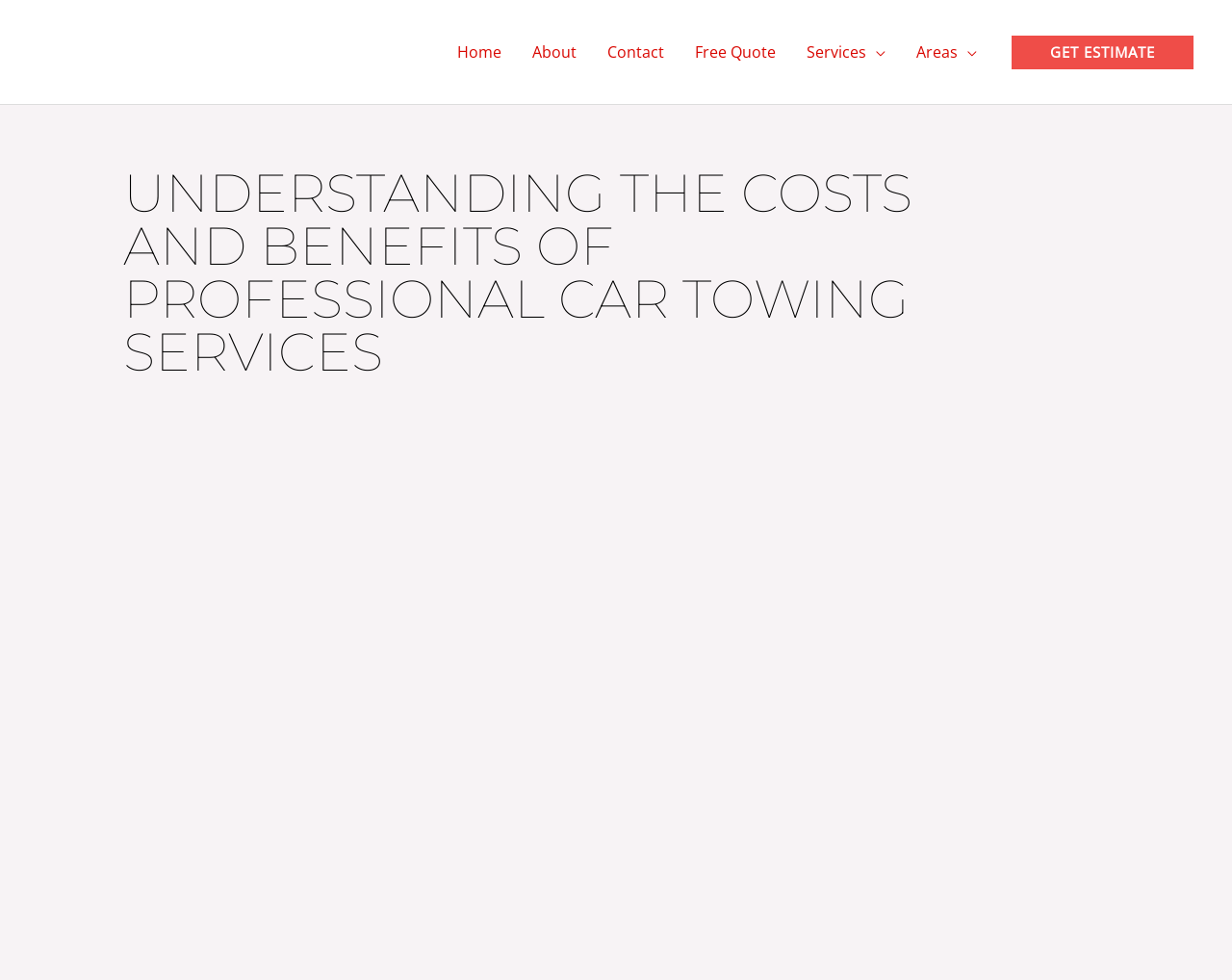What is the logo of the company?
Refer to the image and provide a concise answer in one word or phrase.

FastRecovery Logo